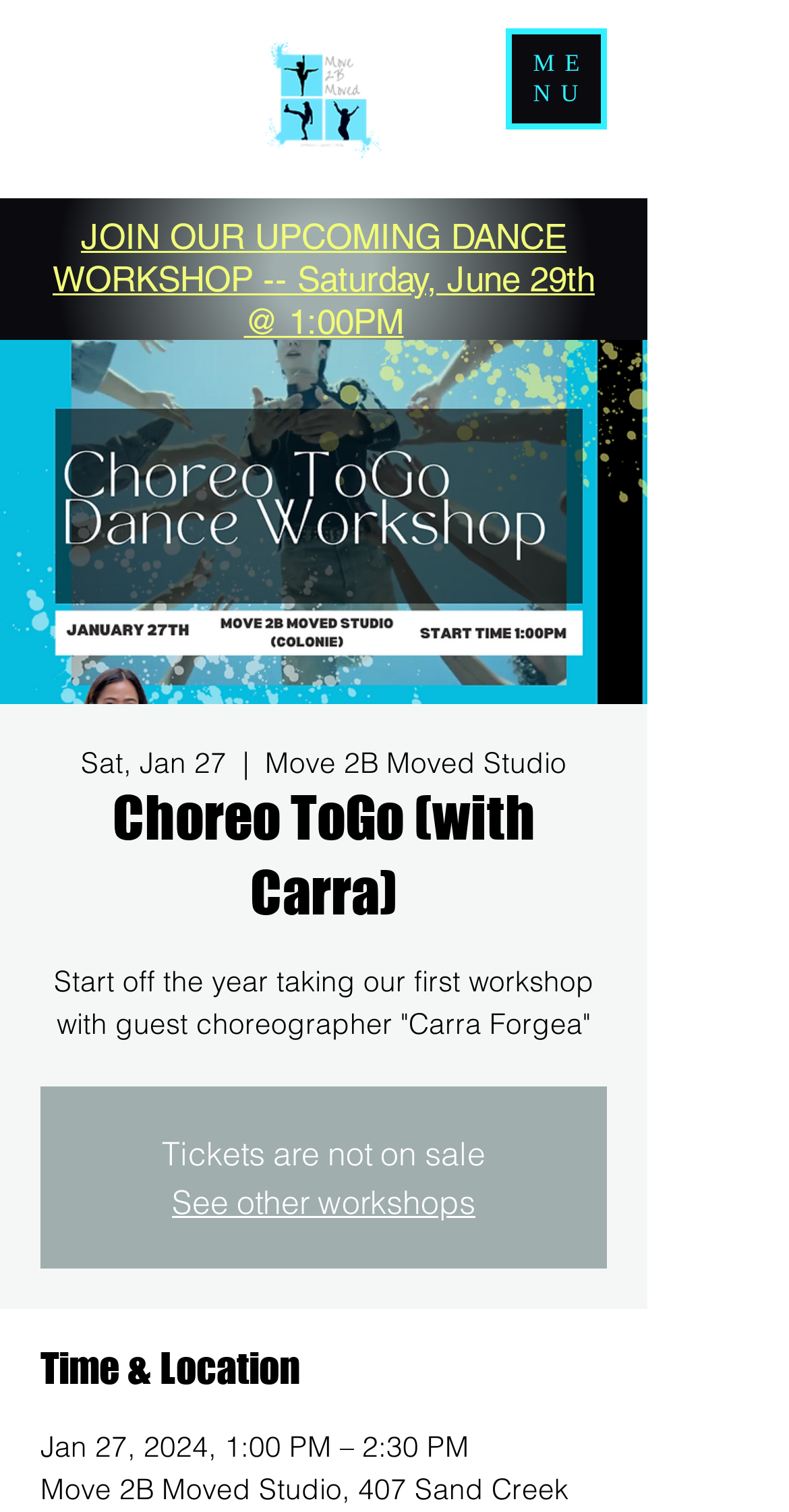Using the details from the image, please elaborate on the following question: What is the date of the upcoming dance workshop?

I found the answer by looking at the 'Time & Location' section, which provides the date and time of the workshop as 'Jan 27, 2024, 1:00 PM – 2:30 PM'.